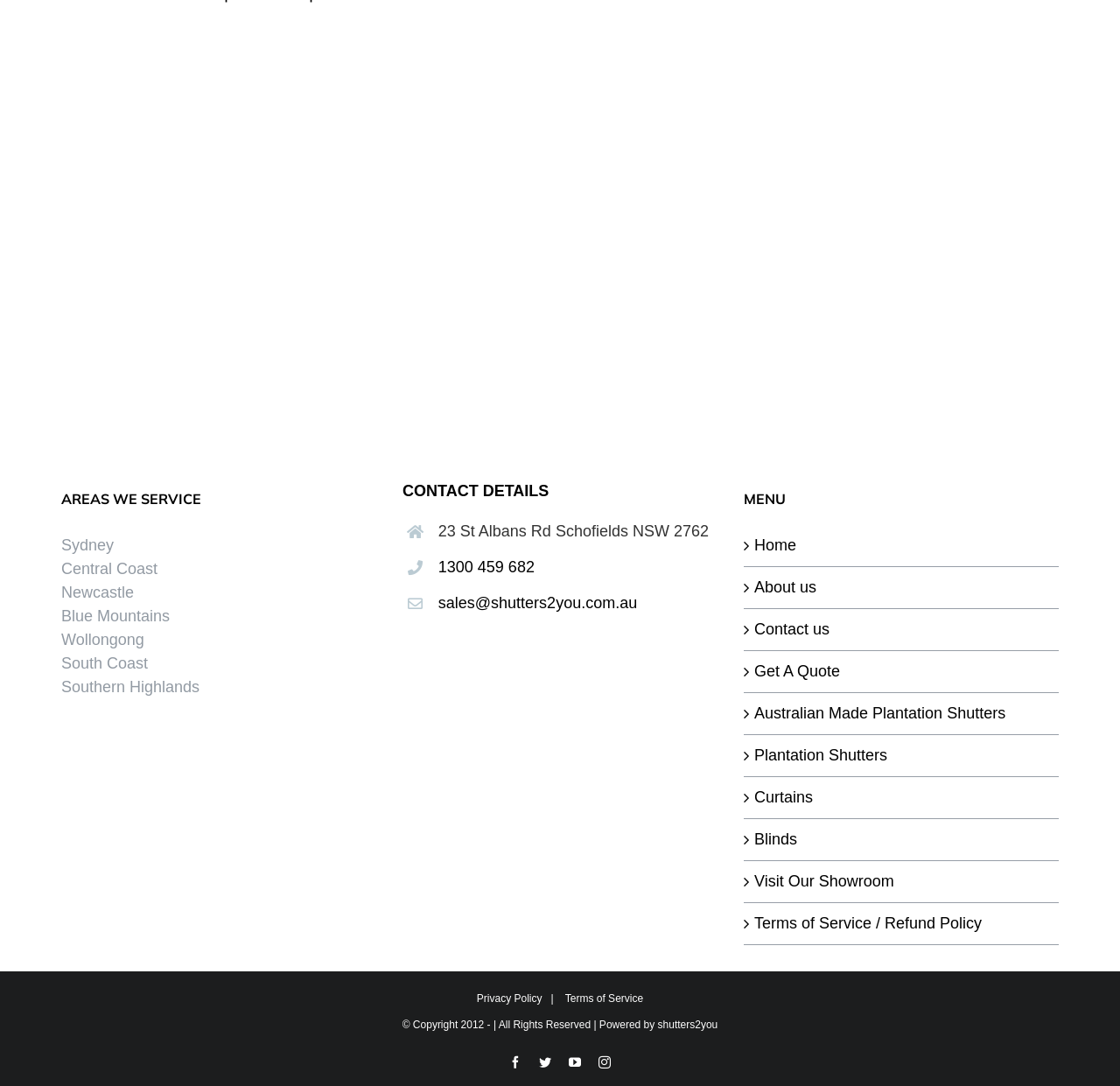Based on the element description: "Australian Made Plantation Shutters", identify the bounding box coordinates for this UI element. The coordinates must be four float numbers between 0 and 1, listed as [left, top, right, bottom].

[0.673, 0.646, 0.938, 0.668]